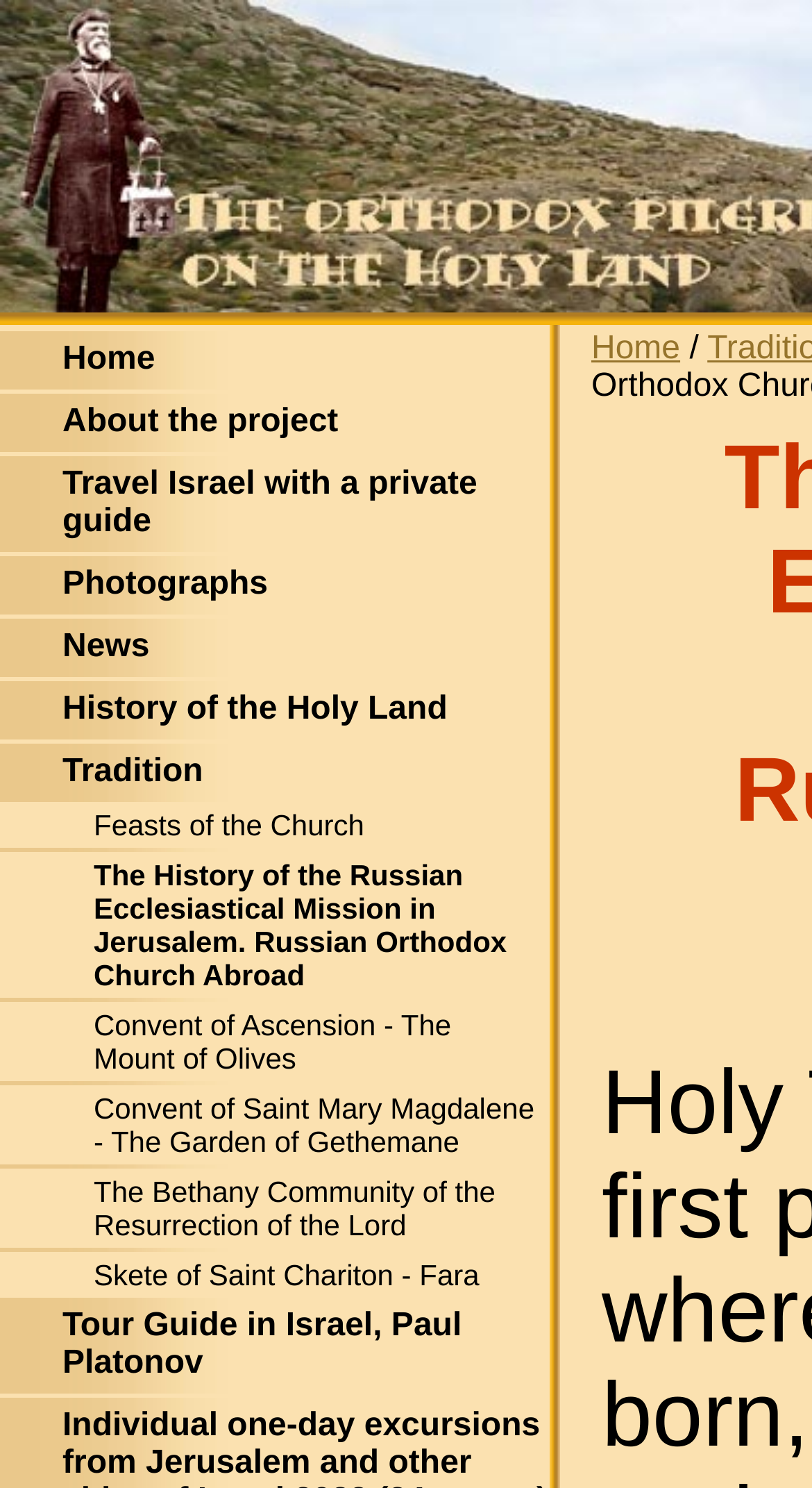Locate the bounding box coordinates of the element you need to click to accomplish the task described by this instruction: "explore the convent of ascension".

[0.115, 0.678, 0.664, 0.722]